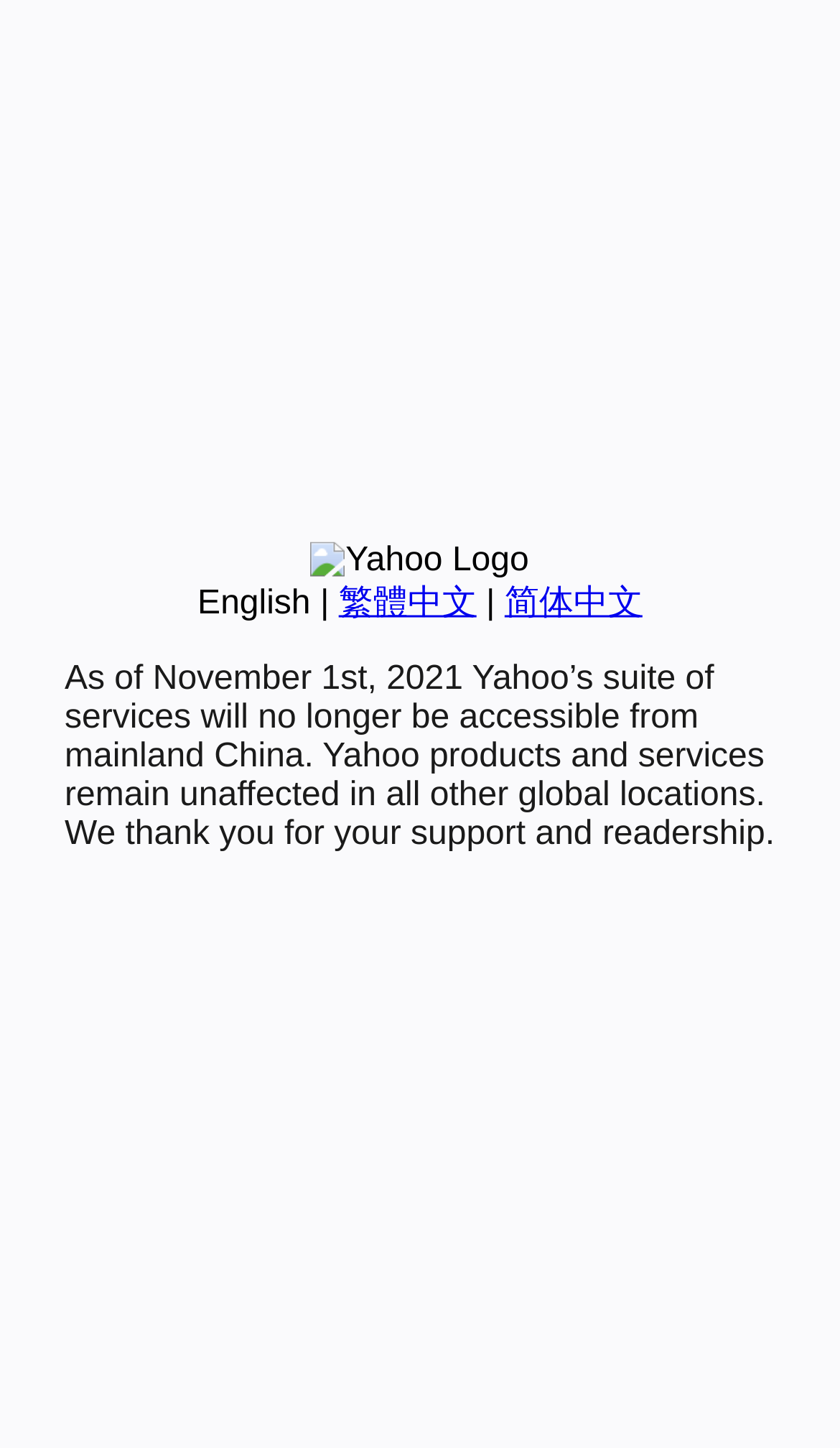Bounding box coordinates are given in the format (top-left x, top-left y, bottom-right x, bottom-right y). All values should be floating point numbers between 0 and 1. Provide the bounding box coordinate for the UI element described as: 简体中文

[0.601, 0.404, 0.765, 0.429]